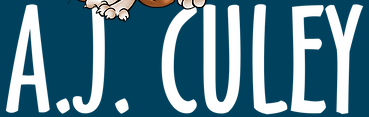Explain the details of the image comprehensively.

The image features the name "A.J. Culey" prominently displayed in a playful and bold font, set against a deep blue background. The letters are white, creating a strong contrast that enhances readability. Above the text, there are cartoon-style illustrations of animal paw prints, adding a whimsical touch that suggests a connection to themes of nature or storytelling. This visual element, combined with the lively typography, reflects a fun and inviting atmosphere, likely appealing to a younger audience or anyone interested in children's literature.